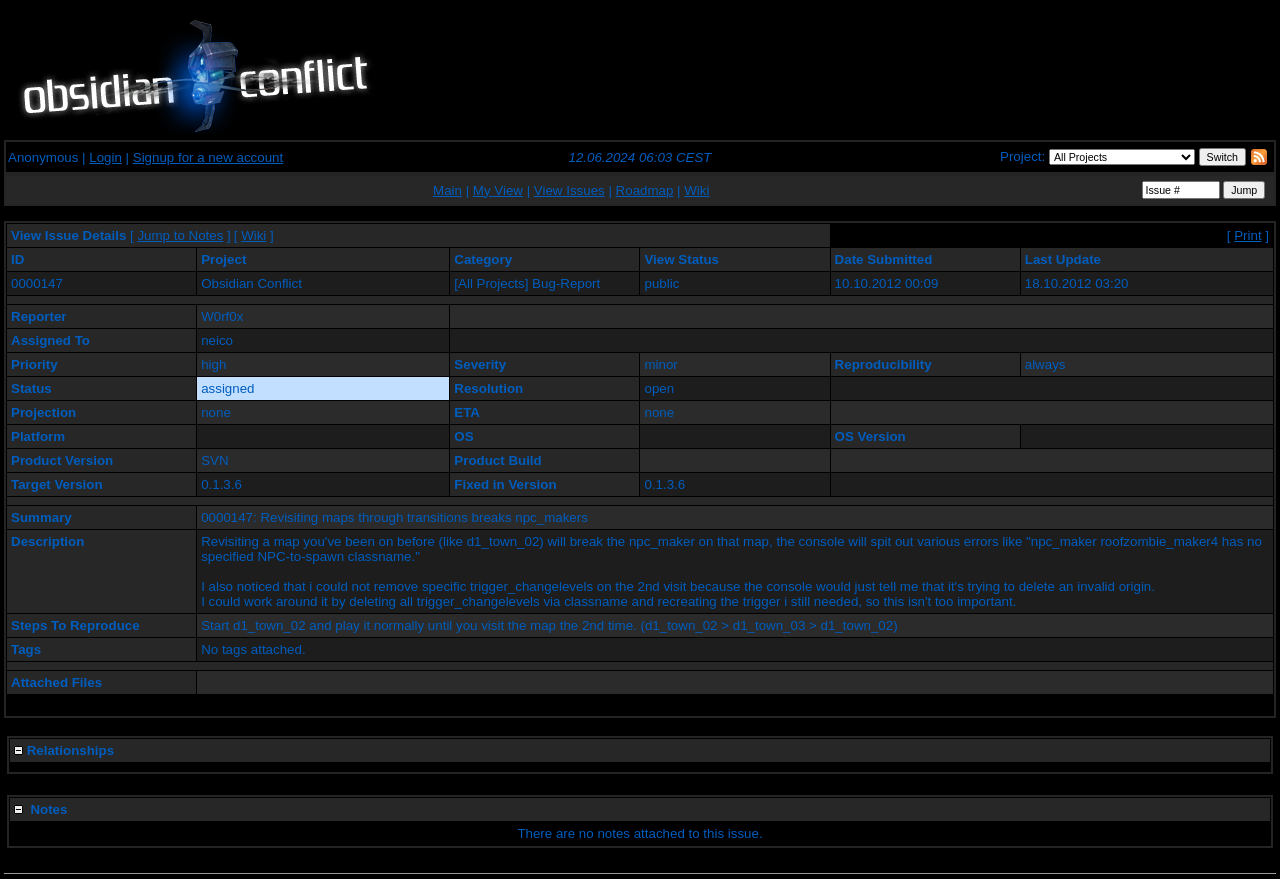Determine the bounding box coordinates for the area you should click to complete the following instruction: "Login".

[0.07, 0.17, 0.095, 0.187]